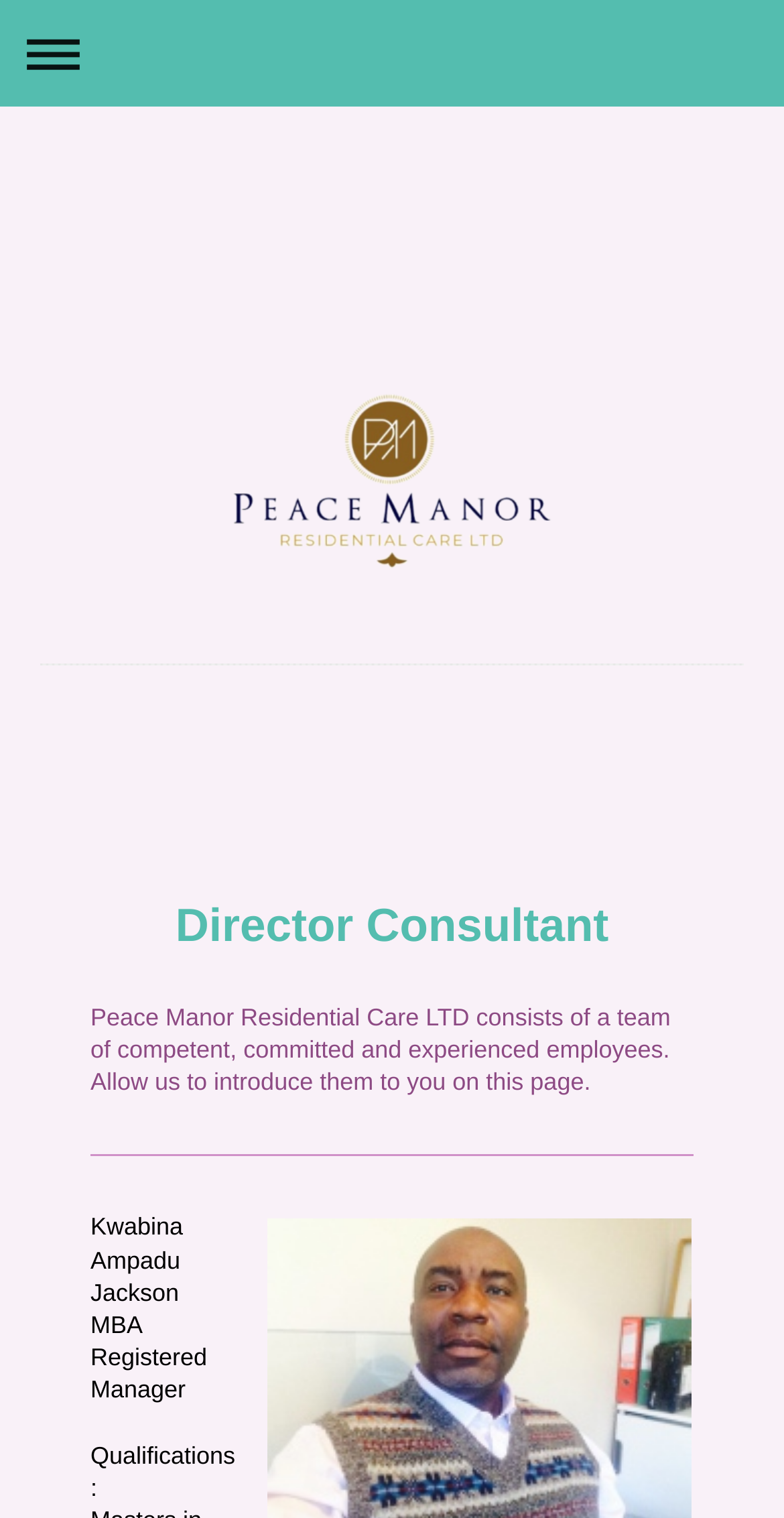What is the purpose of this webpage? Based on the image, give a response in one word or a short phrase.

To introduce the team